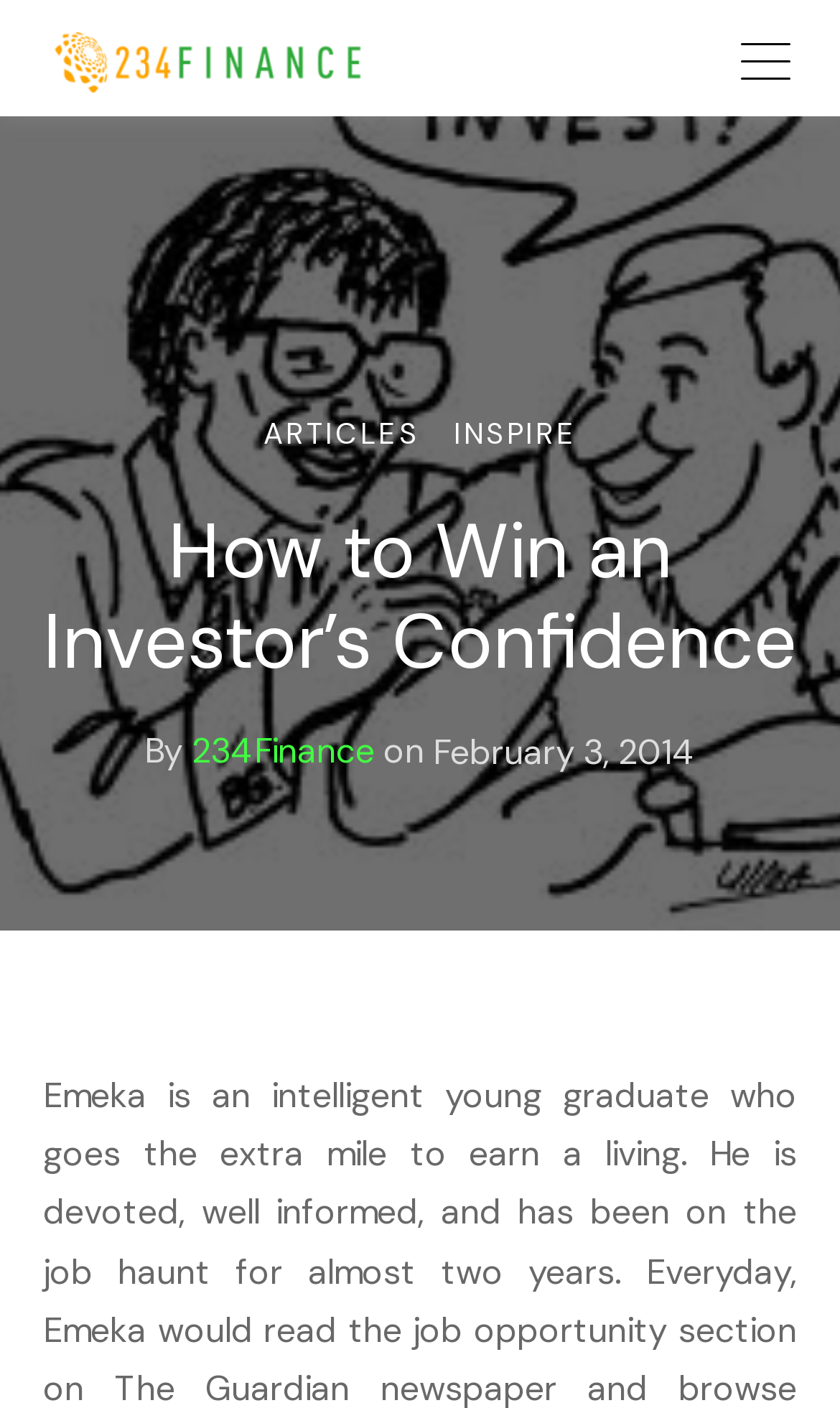Determine the bounding box for the HTML element described here: "aria-label="Facebook"". The coordinates should be given as [left, top, right, bottom] with each number being a float between 0 and 1.

None